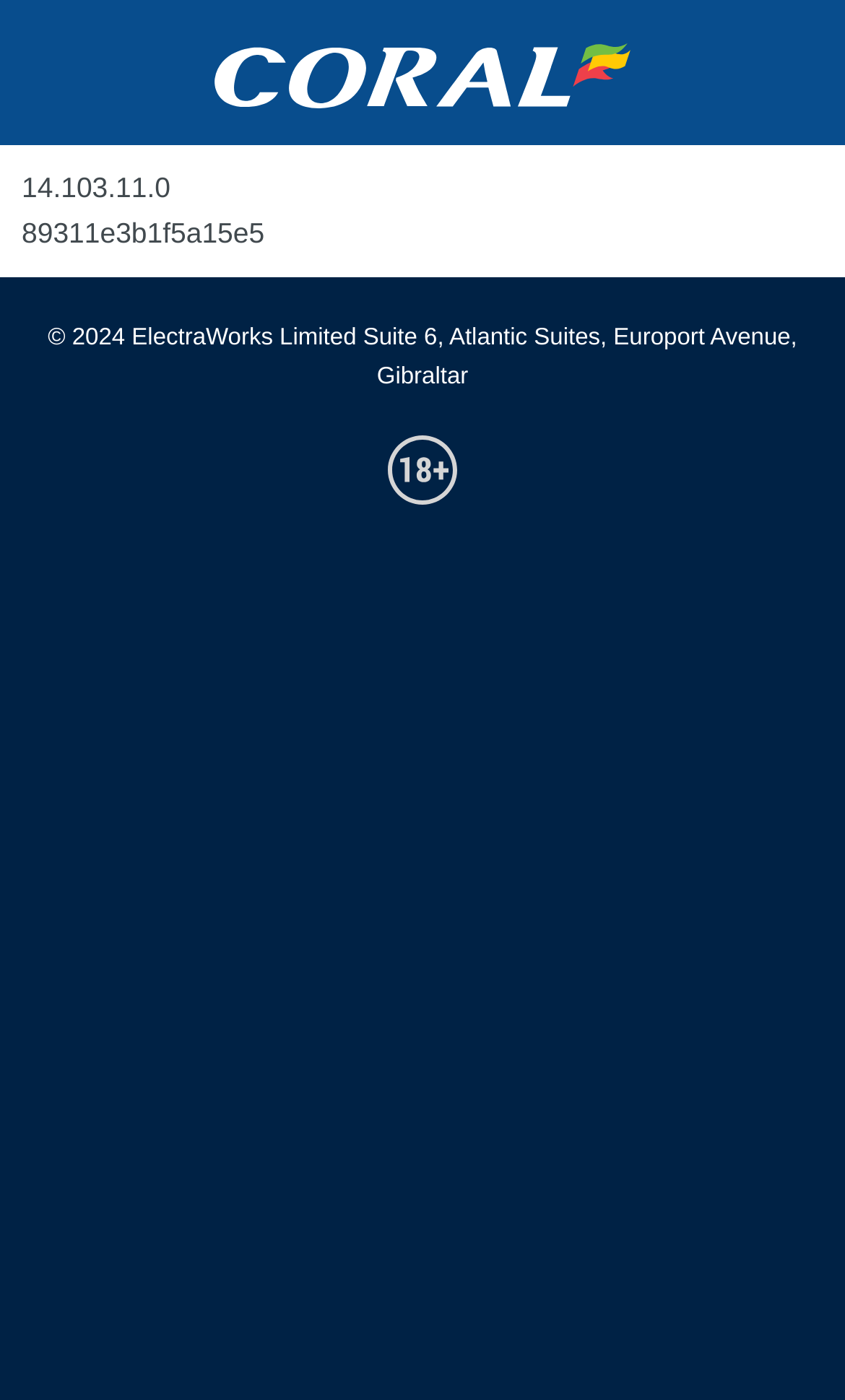What is the shape of the icon at the bottom of the page?
From the details in the image, answer the question comprehensively.

I found an image element at the bottom of the page, but its OCR text or element description is not provided, so I couldn't determine its exact shape or content.